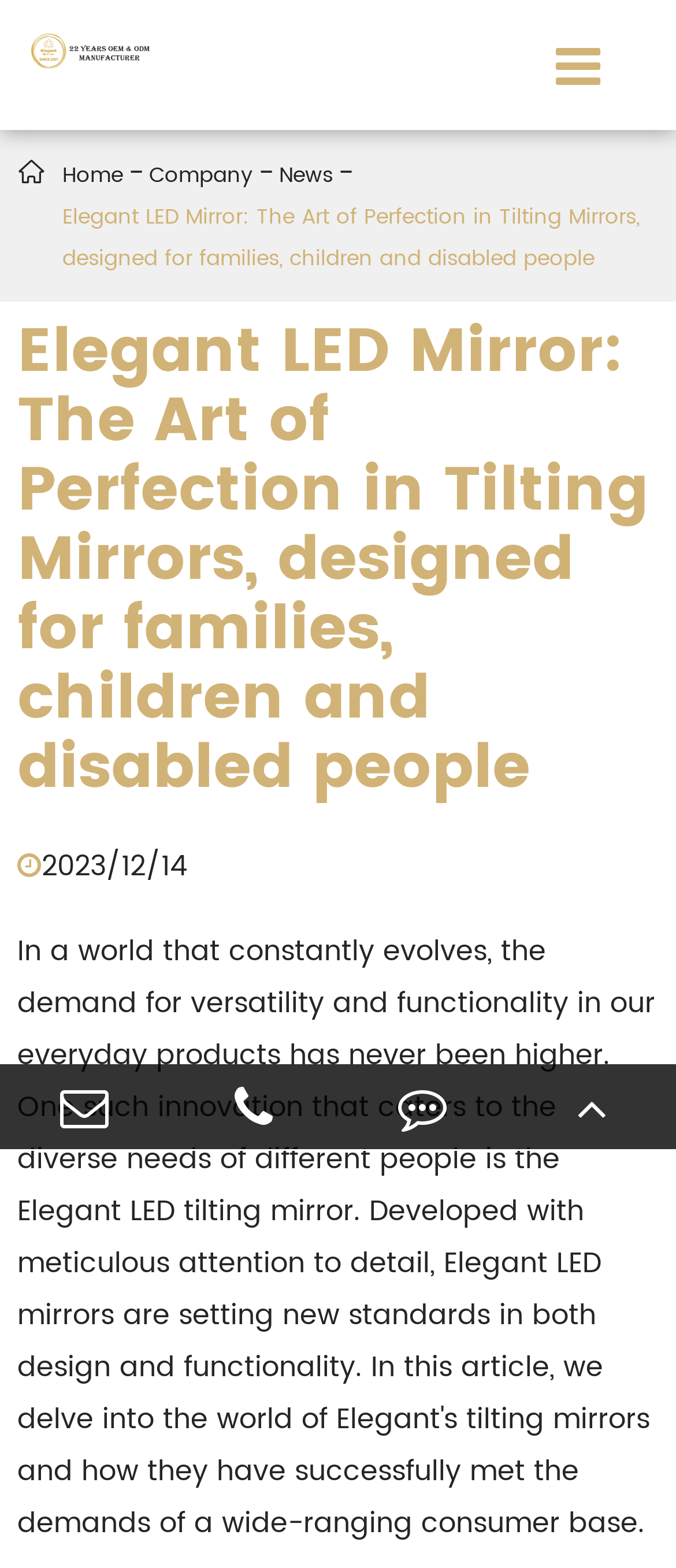What is the date mentioned on the webpage?
Answer the question with just one word or phrase using the image.

2023/12/14